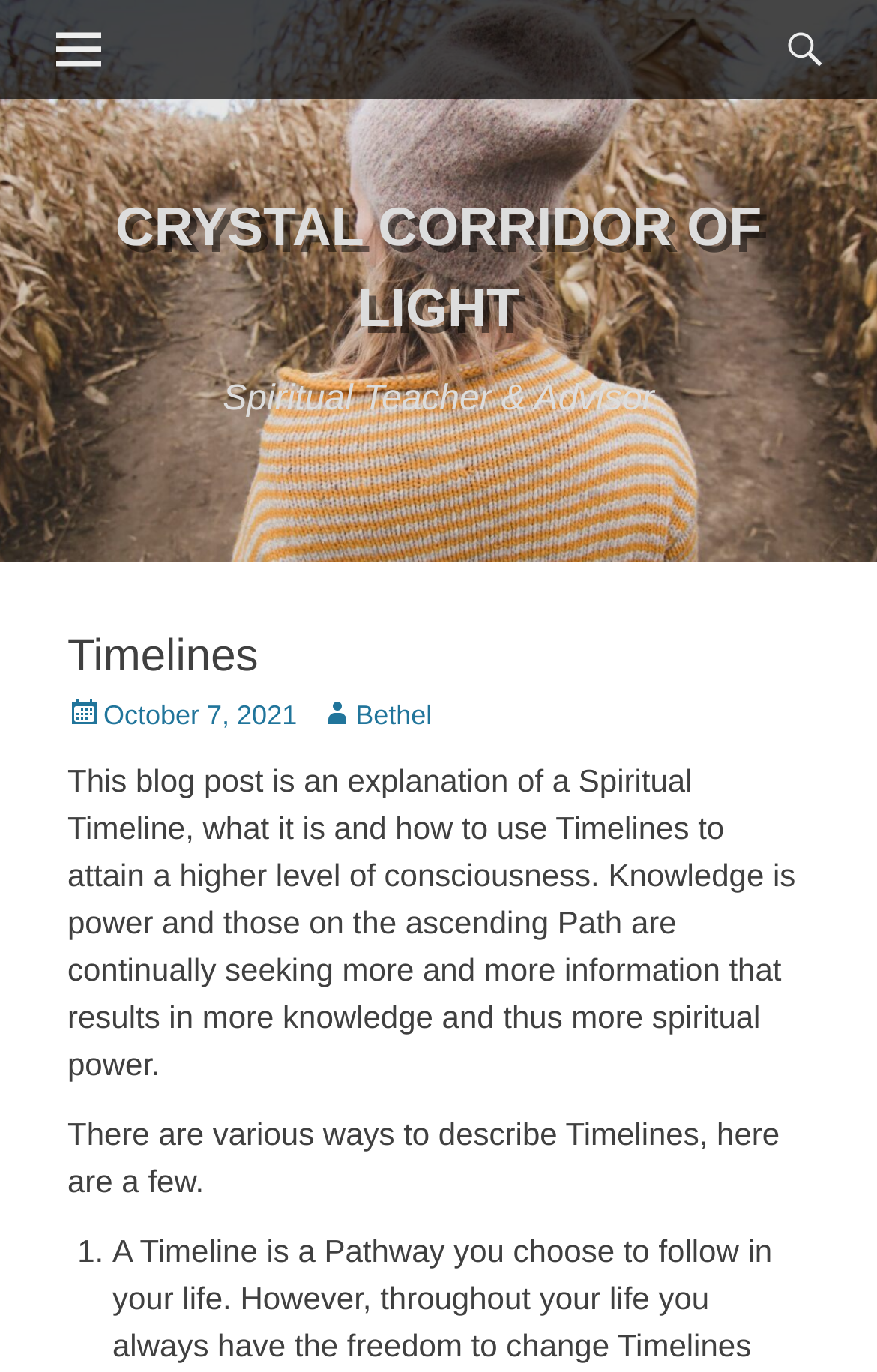Using the information from the screenshot, answer the following question thoroughly:
What is the date of the blog post?

I found the answer by looking at the 'Posted on' section of the blog post, which is located above the 'Author' section. The date is mentioned as 'October 7, 2021' in a link element.